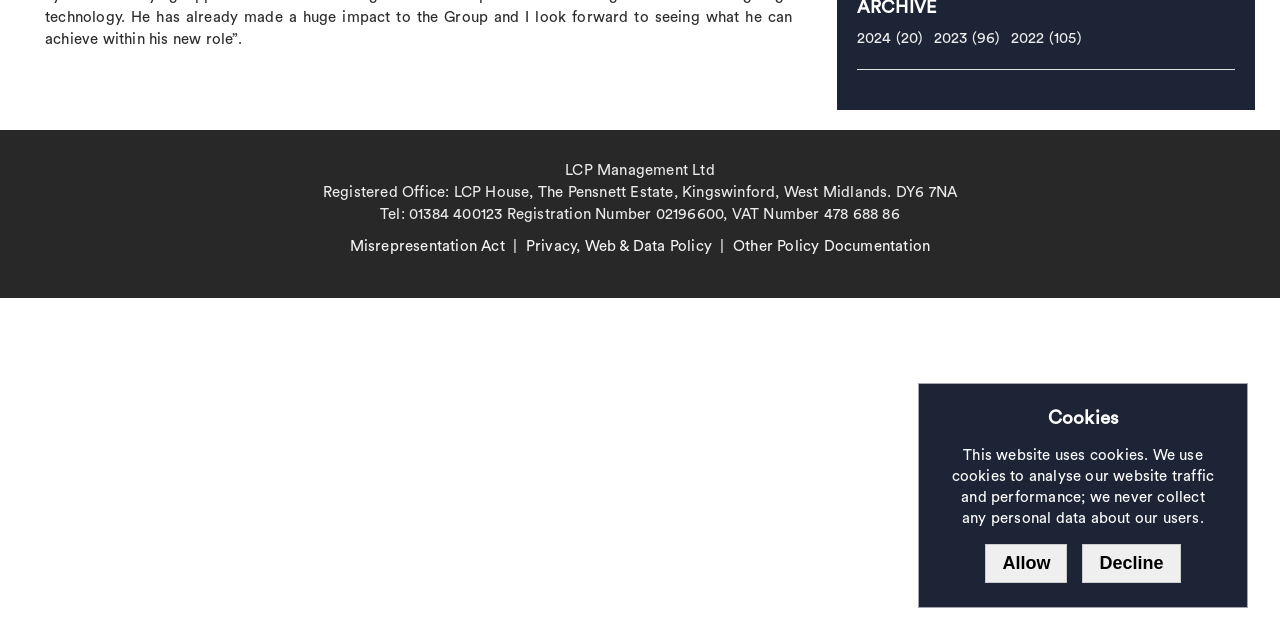Determine the bounding box coordinates of the UI element that matches the following description: "Privacy, Web & Data Policy". The coordinates should be four float numbers between 0 and 1 in the format [left, top, right, bottom].

[0.411, 0.374, 0.556, 0.397]